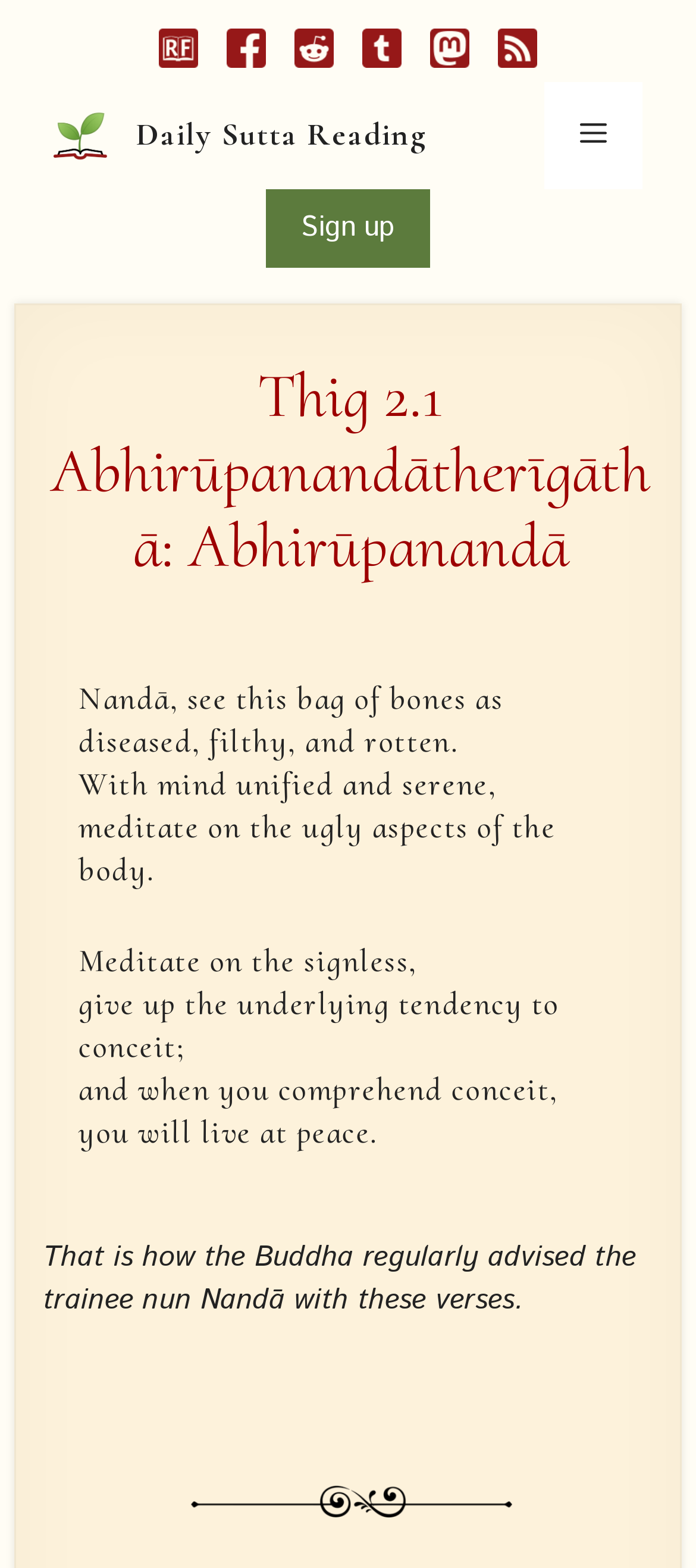Generate a thorough caption detailing the webpage content.

This webpage appears to be a daily sutta reading page, specifically featuring the "Thig 2.1 Abhirūpanandātherīgāthā: Abhirūpanandā" sutta. At the top left corner, there is a banner with the site's name. Below the banner, there are several social media icons, including ReadingFaithfully.org, Facebook, Reddit, Tumblr, Mastodon, and RSS, aligned horizontally.

In the main content area, there is a heading that displays the title of the sutta. Below the heading, there is a blockquote section that contains the sutta's text. The text is divided into several paragraphs, with each paragraph describing a different aspect of meditation and the path to peace. The text is written in a poetic and philosophical tone, with phrases such as "see this bag of bones as diseased, filthy, and rotten" and "meditate on the ugly aspects of the body."

To the right of the blockquote section, there is a link to sign up for something, possibly a newsletter or subscription service. Above the sign-up link, there is a mobile toggle button that controls a slide-out menu.

At the very bottom of the page, there is a separator line that divides the main content area from the footer section.